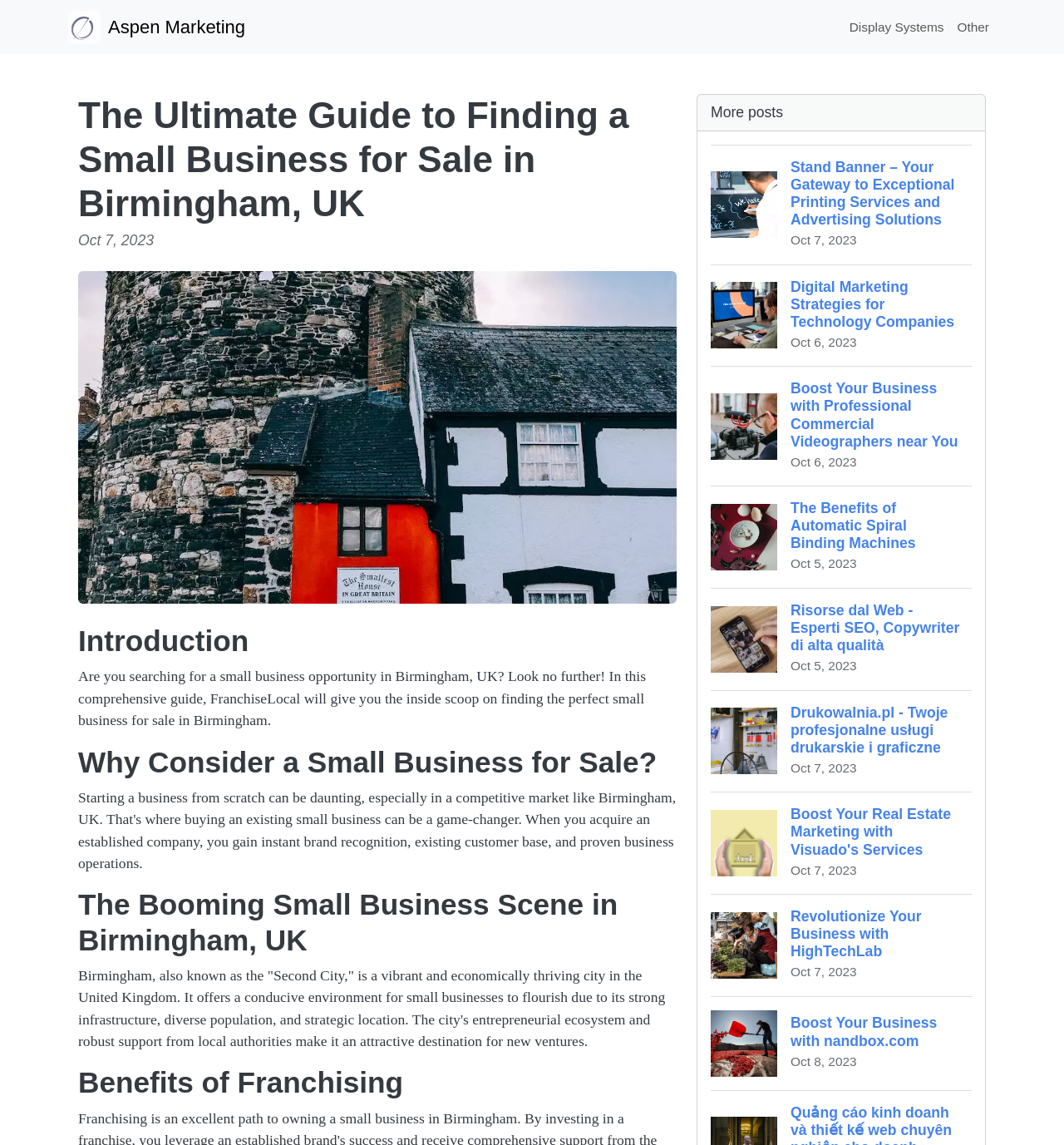Analyze the image and deliver a detailed answer to the question: What is the date of the article 'The Ultimate Guide to Finding a Small Business for Sale in Birmingham, UK'?

I found the date of the article by looking at the header section of the webpage, where I saw a static text element with the text 'Oct 7, 2023' below the heading 'The Ultimate Guide to Finding a Small Business for Sale in Birmingham, UK'.